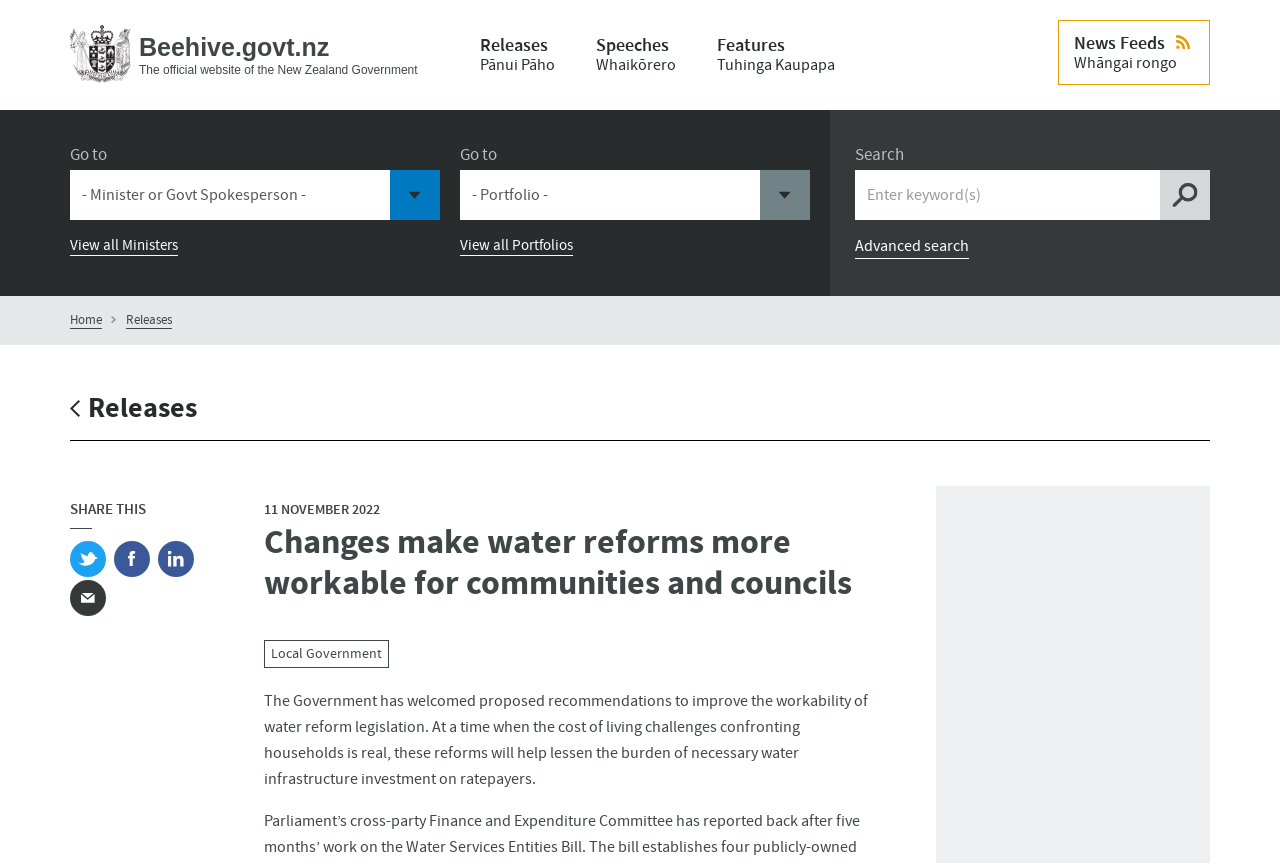Carefully observe the image and respond to the question with a detailed answer:
What is the function of the button located at the top right corner of the webpage?

I found the answer by looking at the button element located at the top right corner of the webpage, which has a search icon and is labeled as 'Search'.